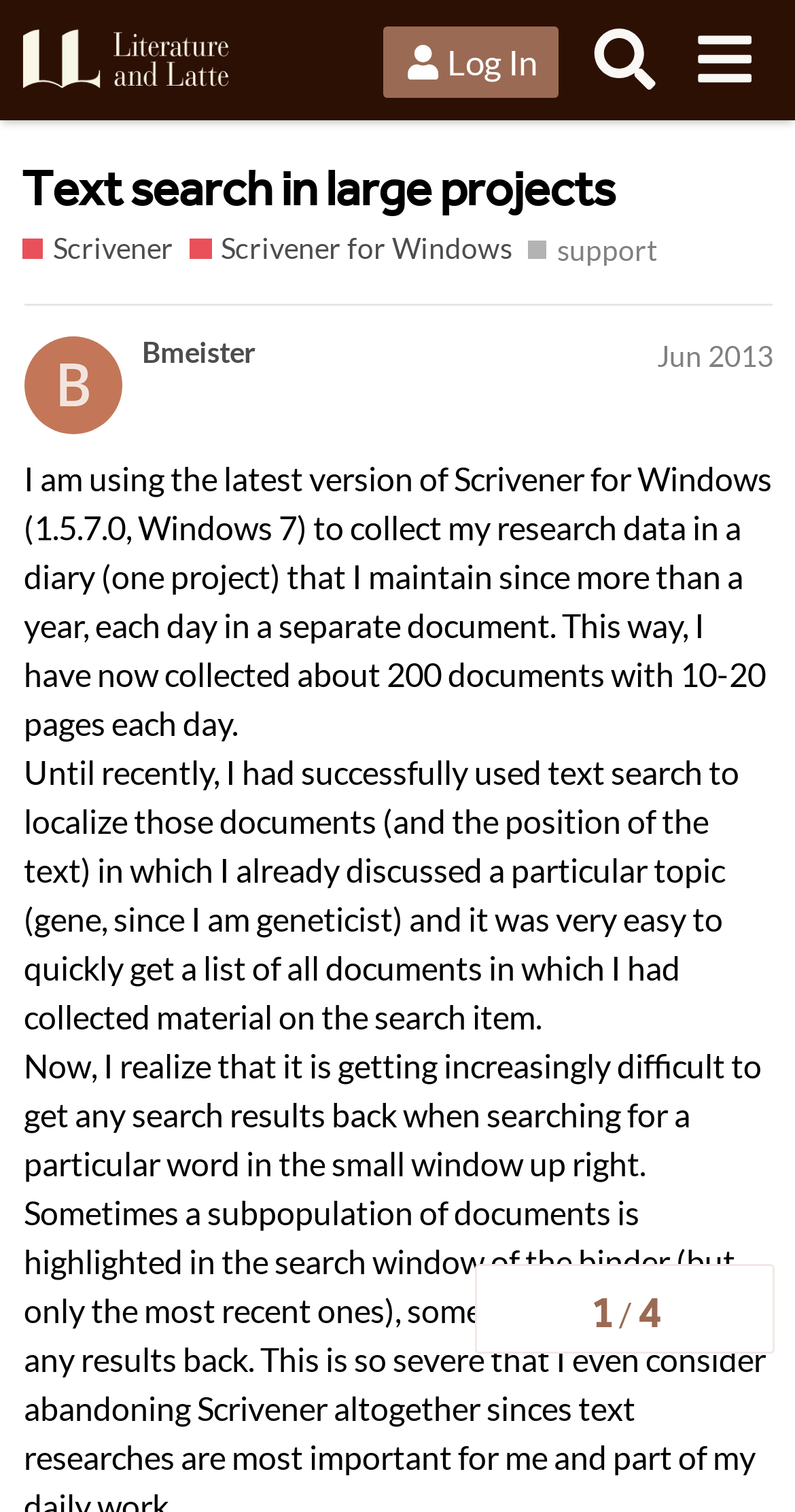How many documents does the author have?
Please give a detailed answer to the question using the information shown in the image.

I found the answer by reading the text in the main content area, where the author mentions 'I have now collected about 200 documents with 10-20 pages each day'.